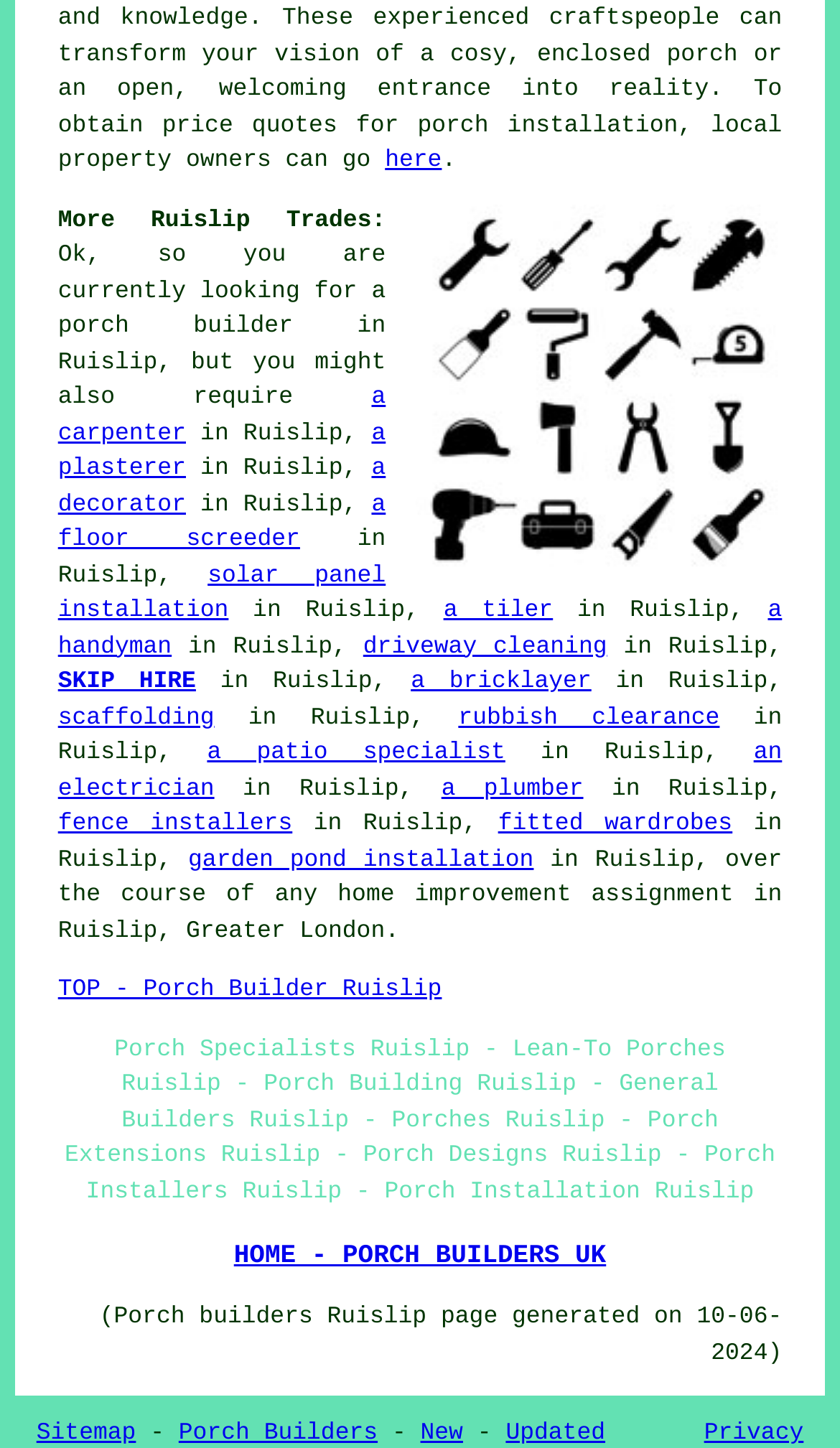Please specify the bounding box coordinates of the clickable region to carry out the following instruction: "go to 'a porch builder'". The coordinates should be four float numbers between 0 and 1, in the format [left, top, right, bottom].

[0.069, 0.193, 0.459, 0.235]